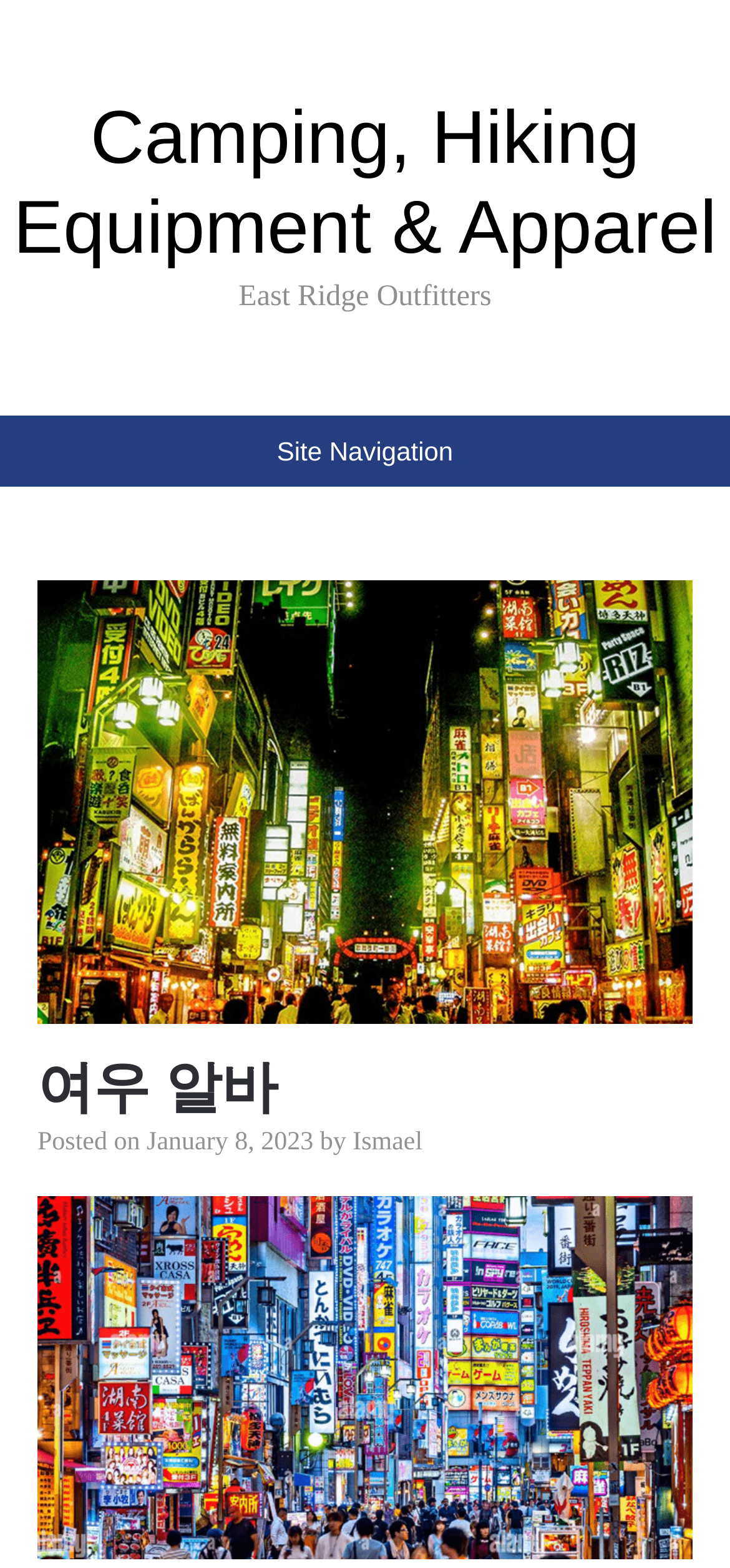Find the bounding box coordinates of the UI element according to this description: "January 8, 2023".

[0.201, 0.72, 0.429, 0.738]